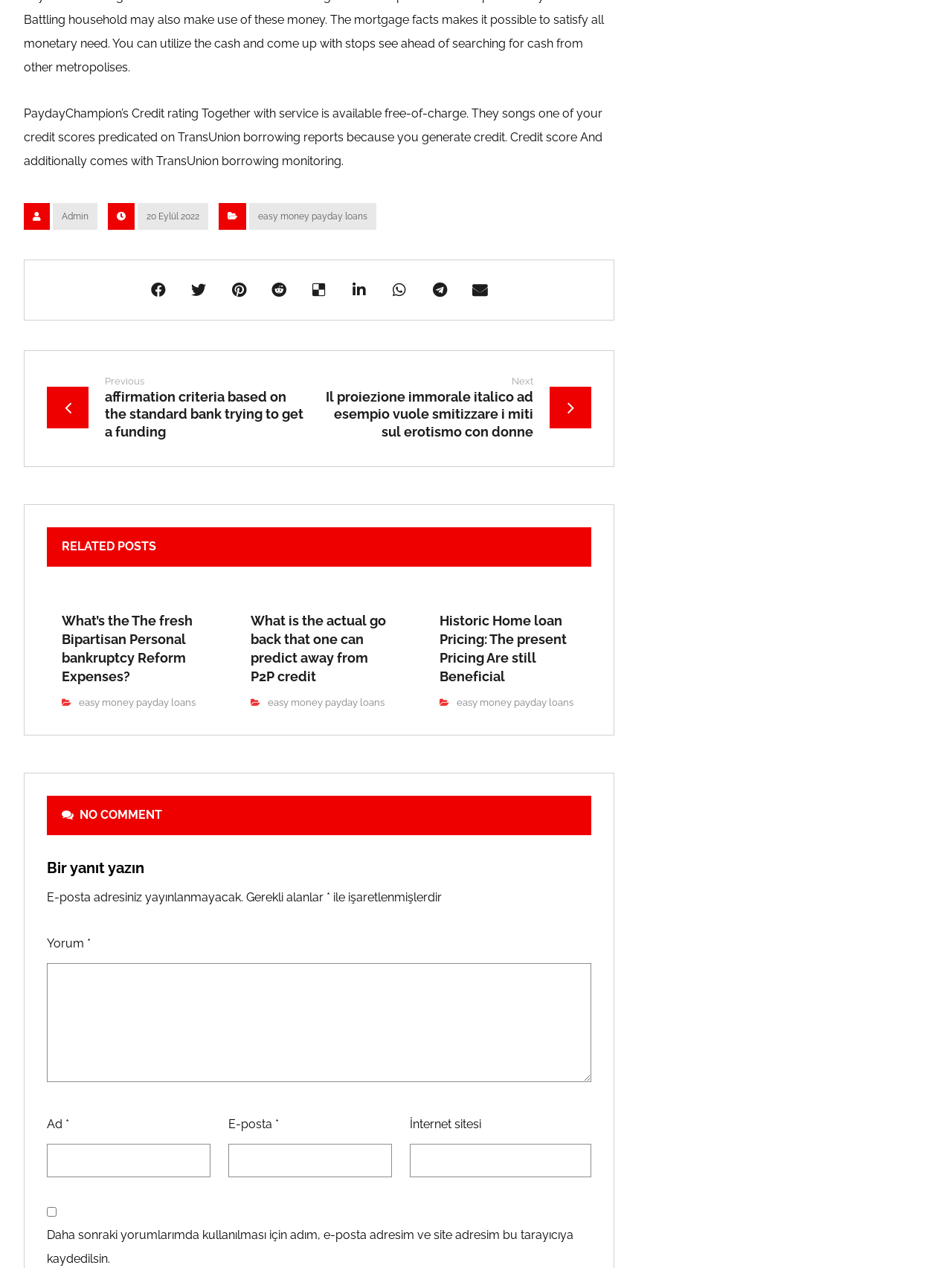Use one word or a short phrase to answer the question provided: 
What is the service provided by PaydayChampion?

Credit rating and monitoring